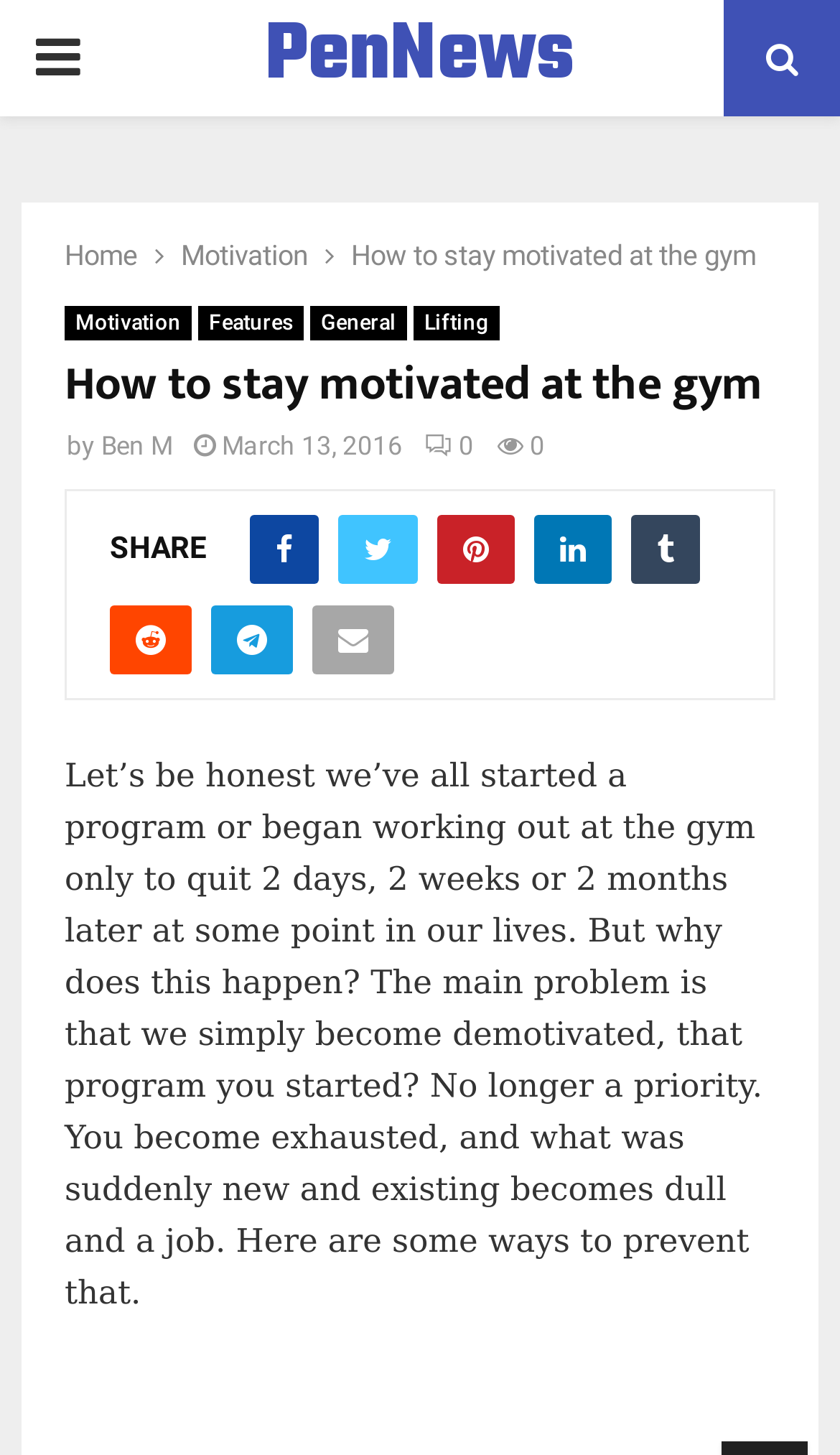Provide your answer in a single word or phrase: 
What is the main problem people face when working out at the gym?

becoming demotivated